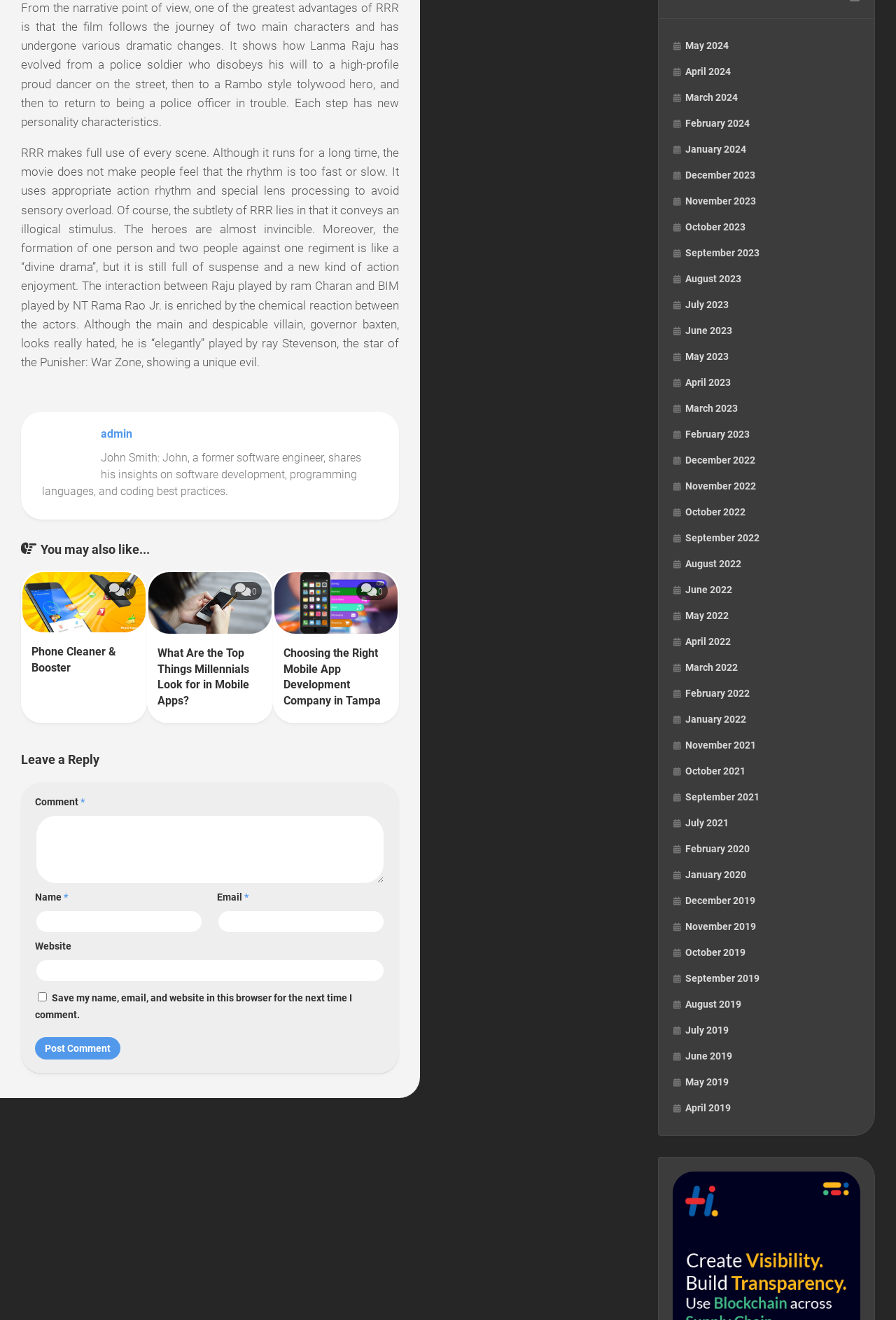Refer to the image and provide an in-depth answer to the question: 
What is the label of the first textbox in the comment section?

I looked at the comment section and found the first textbox, which has a label 'Comment *' indicating that it is a required field.